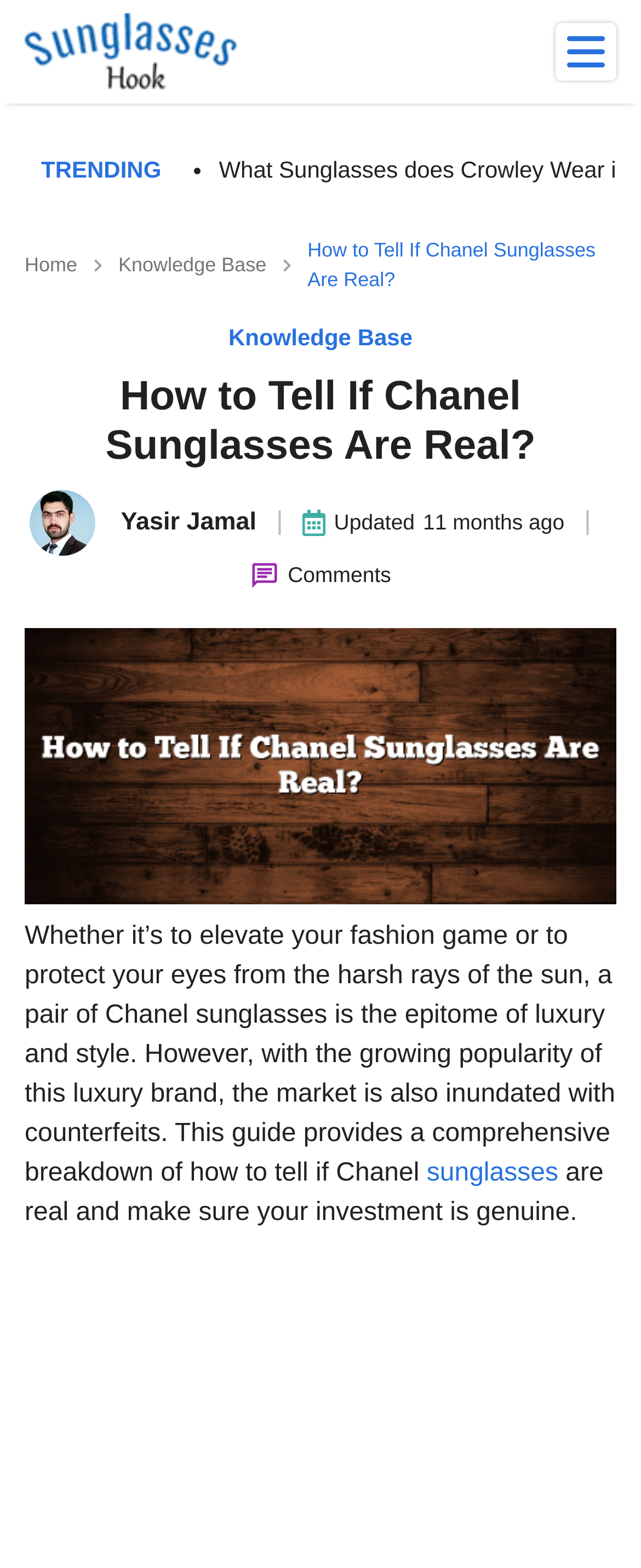Determine the bounding box coordinates of the clickable element to achieve the following action: 'Read the article by Yasir Jamal'. Provide the coordinates as four float values between 0 and 1, formatted as [left, top, right, bottom].

[0.047, 0.312, 0.4, 0.354]